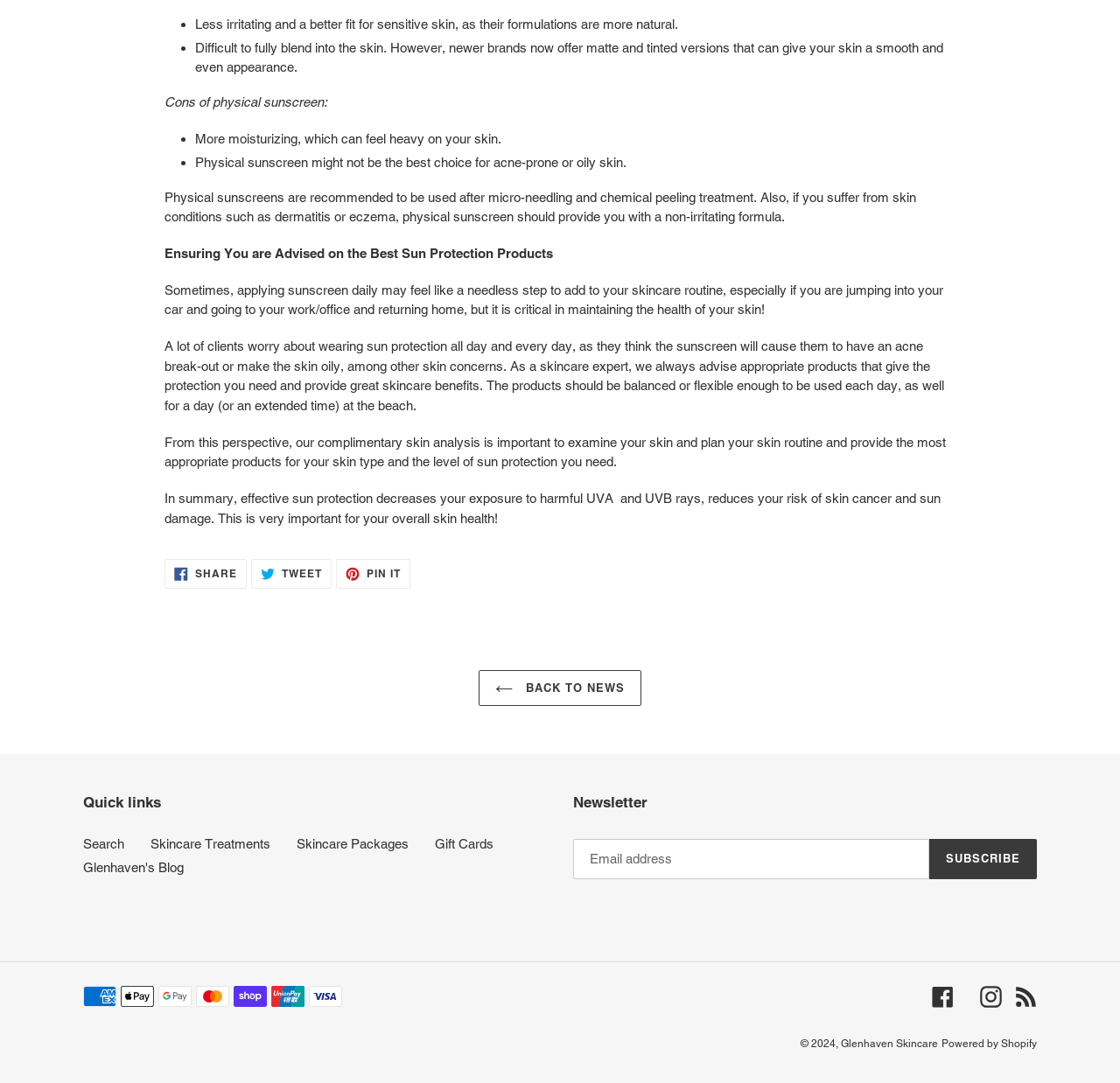Identify the bounding box coordinates of the clickable region to carry out the given instruction: "Go back to news".

[0.427, 0.618, 0.573, 0.652]